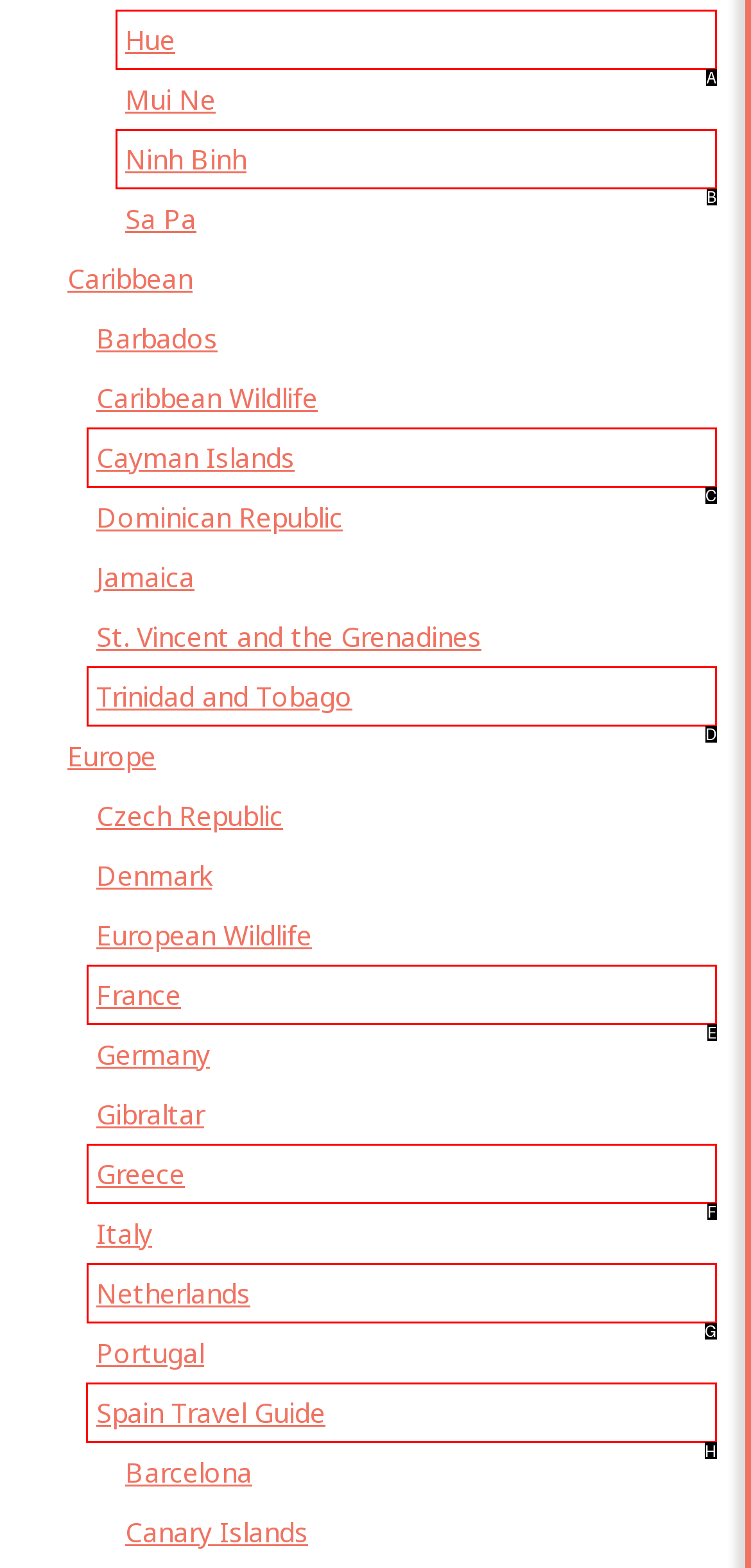Identify the HTML element that should be clicked to accomplish the task: travel to Spain
Provide the option's letter from the given choices.

H